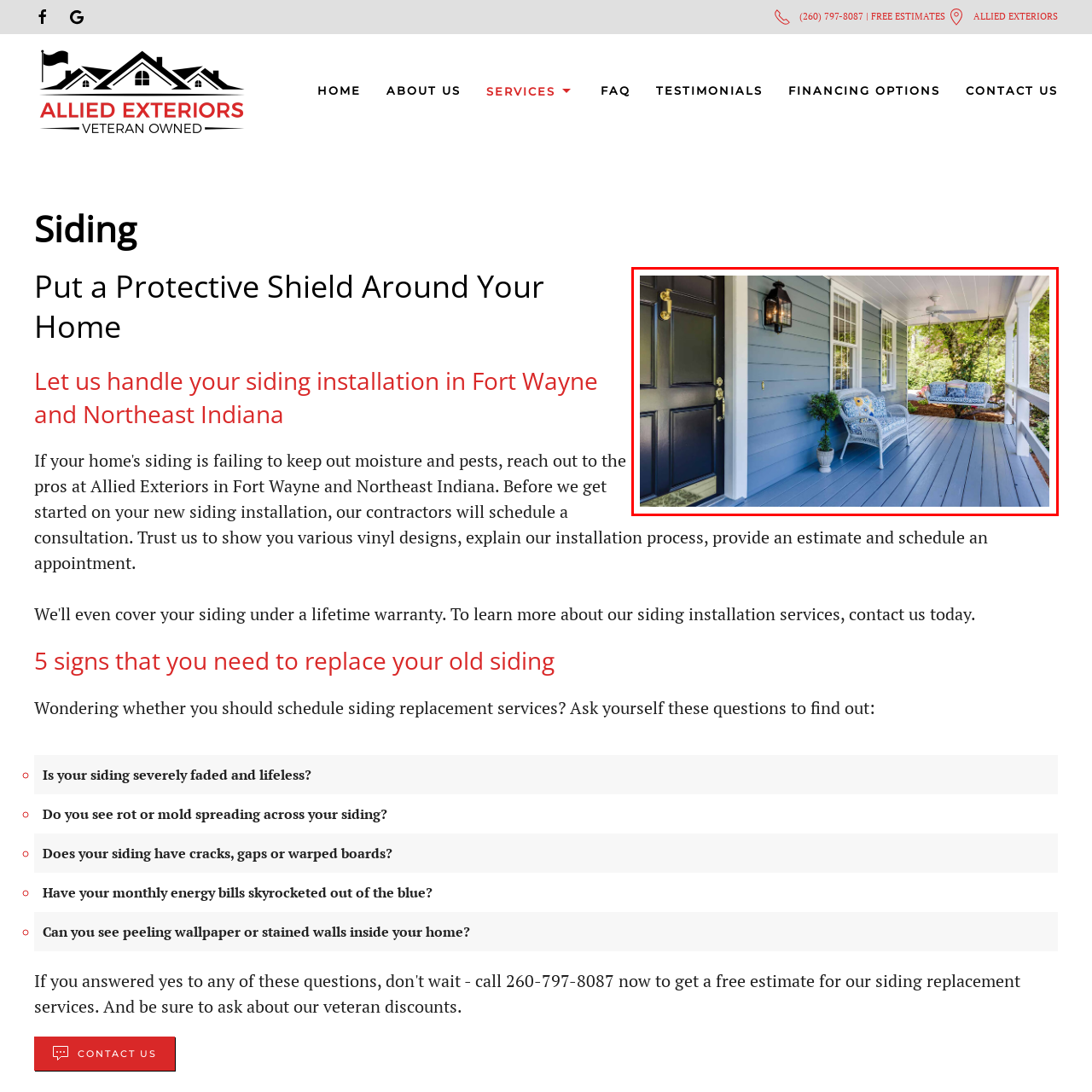Using the image highlighted in the red border, answer the following question concisely with a word or phrase:
What is above the dark front door?

Decorative lantern